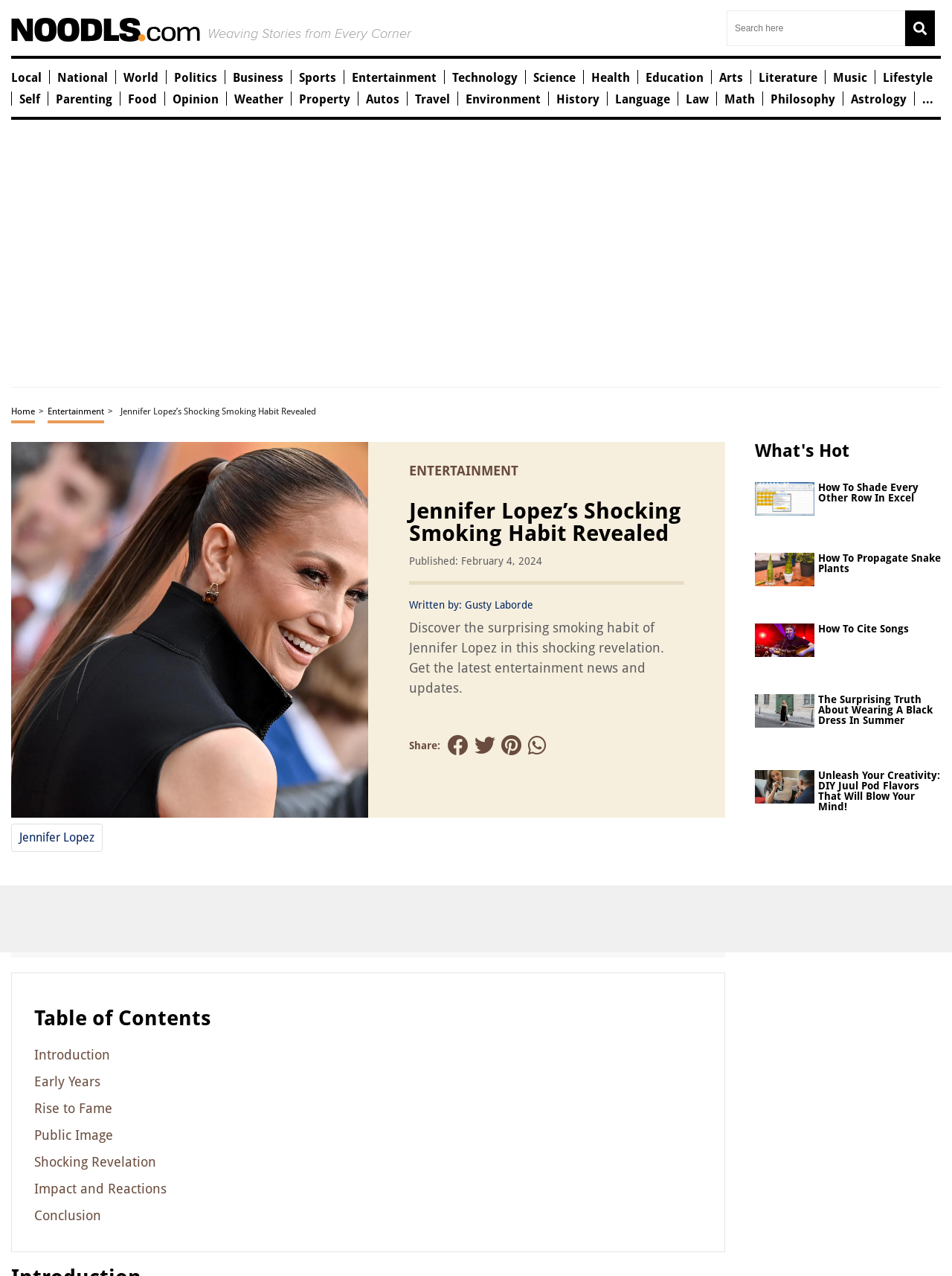What is the name of the website?
Give a detailed and exhaustive answer to the question.

I determined the name of the website by looking at the top-left corner of the webpage, where it says 'Noodls' in a logo format.